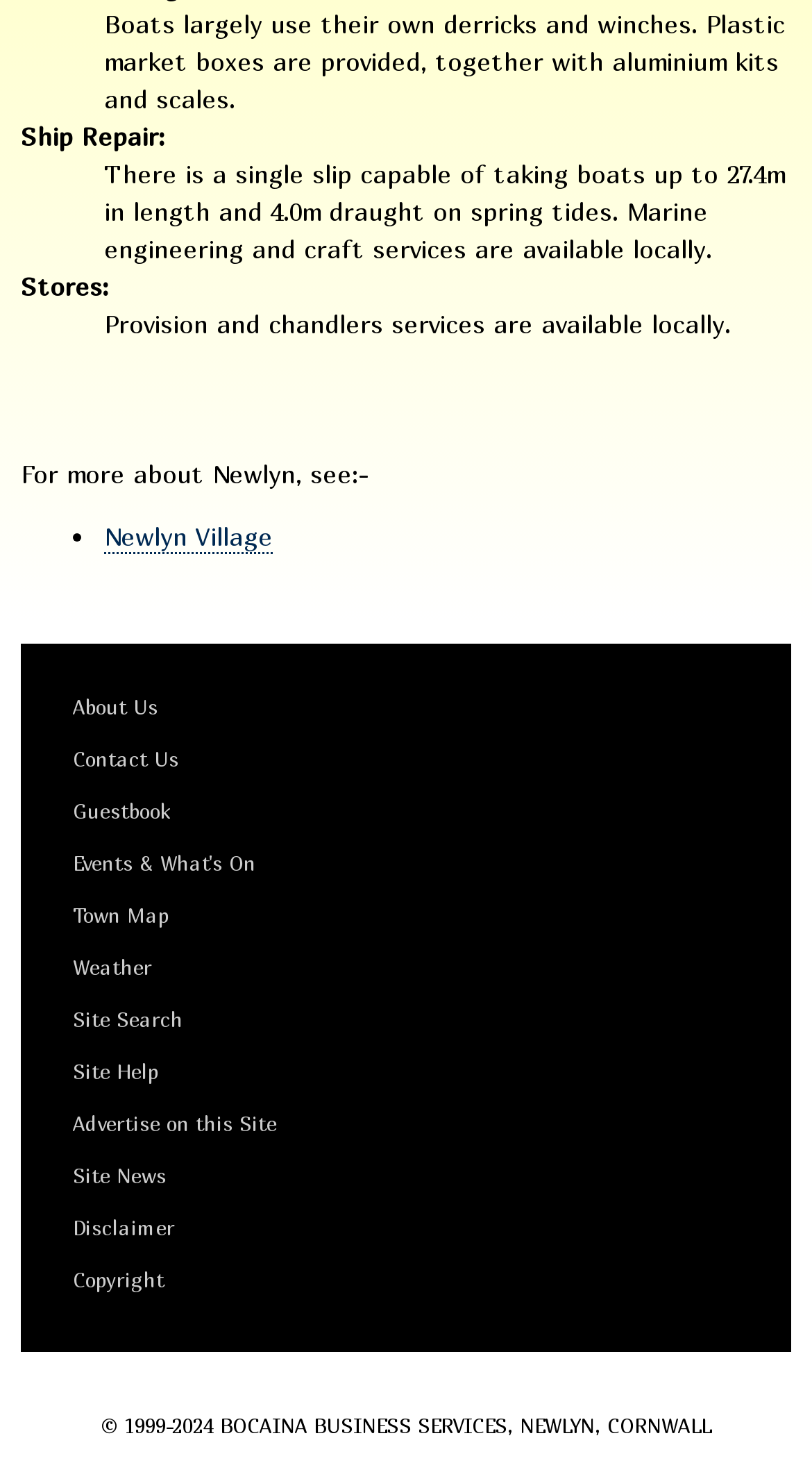Determine the bounding box coordinates for the region that must be clicked to execute the following instruction: "Check 'Weather'".

[0.077, 0.64, 0.923, 0.67]